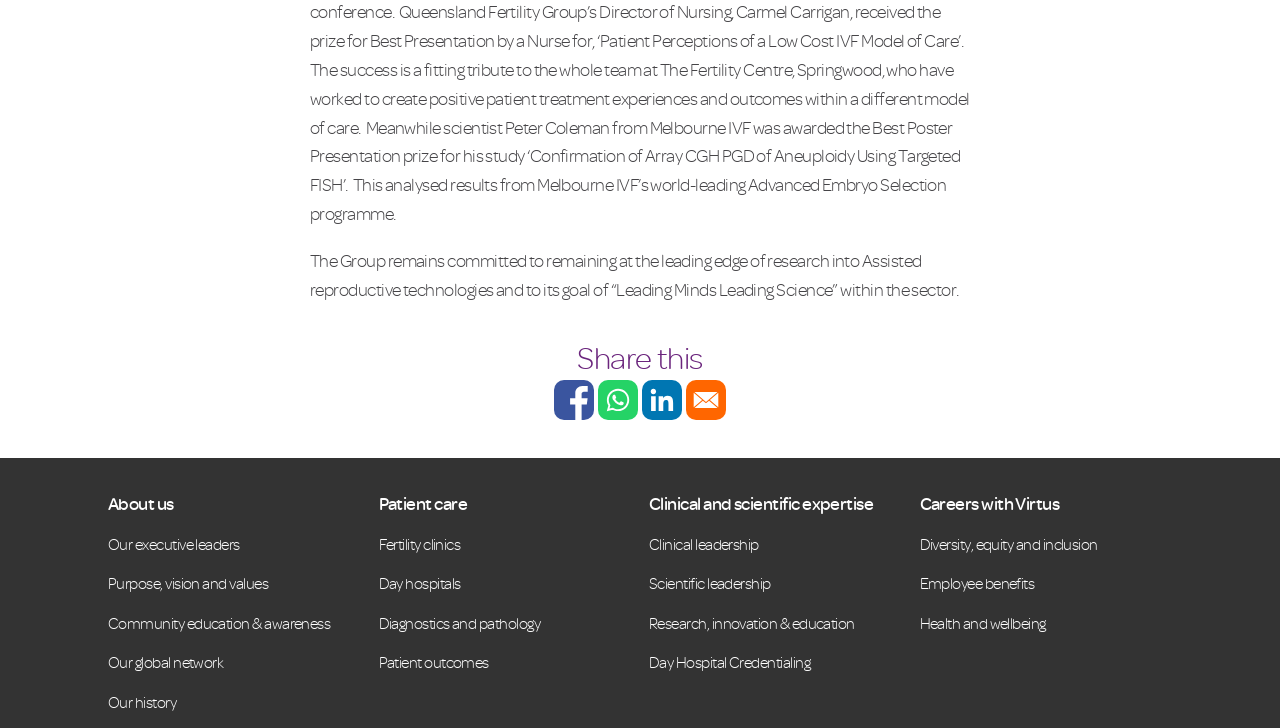How many categories are available in the webpage? Refer to the image and provide a one-word or short phrase answer.

5